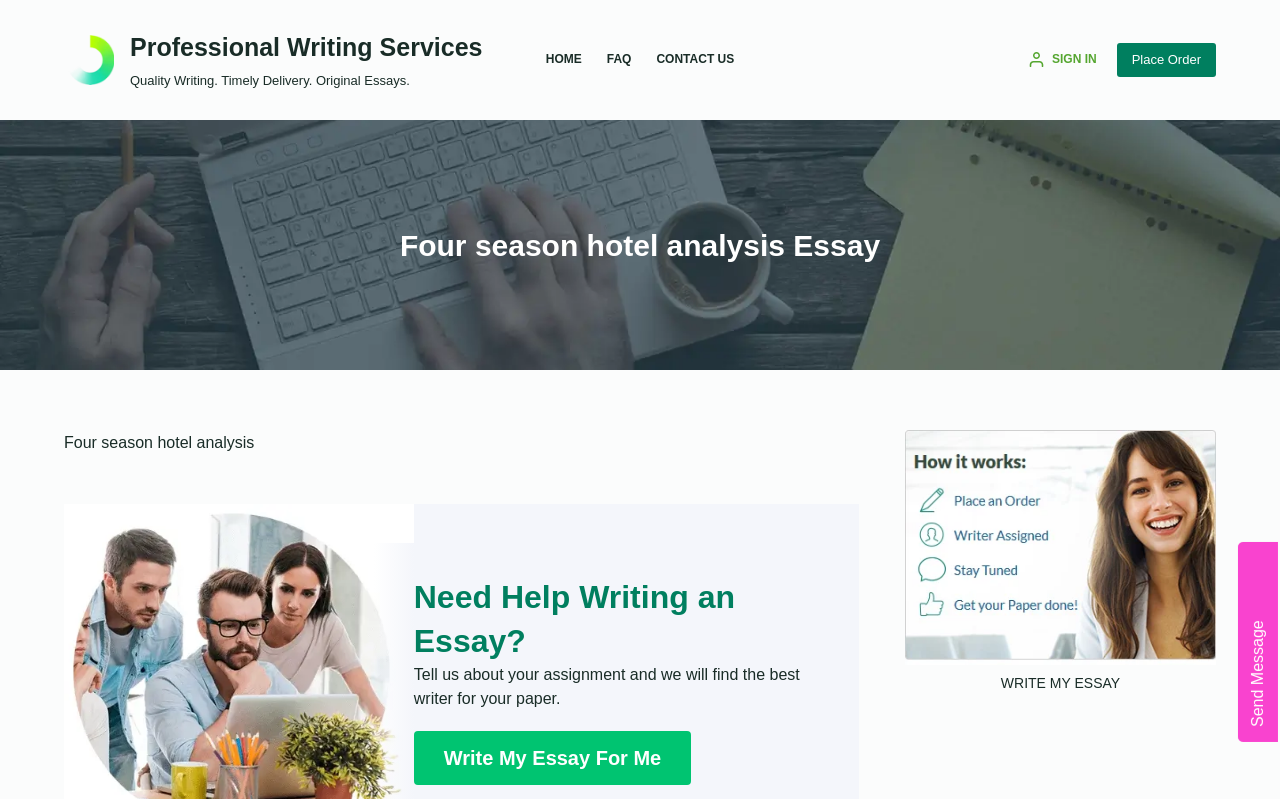Please identify the bounding box coordinates of where to click in order to follow the instruction: "Click on the 'ESSAY HELP' link".

[0.05, 0.044, 0.089, 0.106]